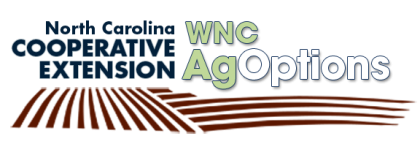Give a comprehensive caption that covers the entire image content.

The image features the logo for WNC AgOptions, a program associated with the North Carolina Cooperative Extension. The logo prominently displays the text "North Carolina" in blue, followed by "COOPERATIVE EXTENSION" in bold, also in blue, and the words "WNC AgOptions" in a playful green font. The background includes stylized brown lines that represent farmland or agricultural fields, symbolizing the program's dedication to supporting local agriculture and farming initiatives. This organization is focused on providing funding and resources to farmers in Western North Carolina, helping them enhance their operations and adapt to changes in the agricultural landscape.